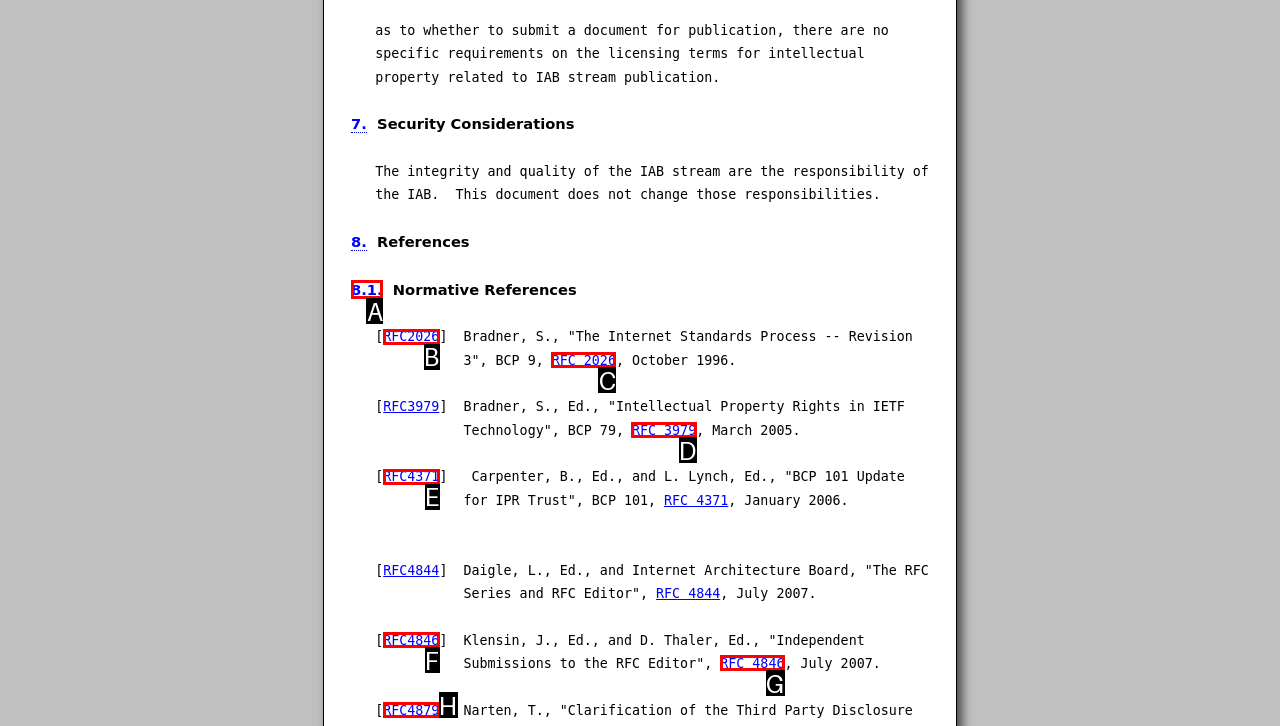Determine the UI element that matches the description: RFC2026
Answer with the letter from the given choices.

B